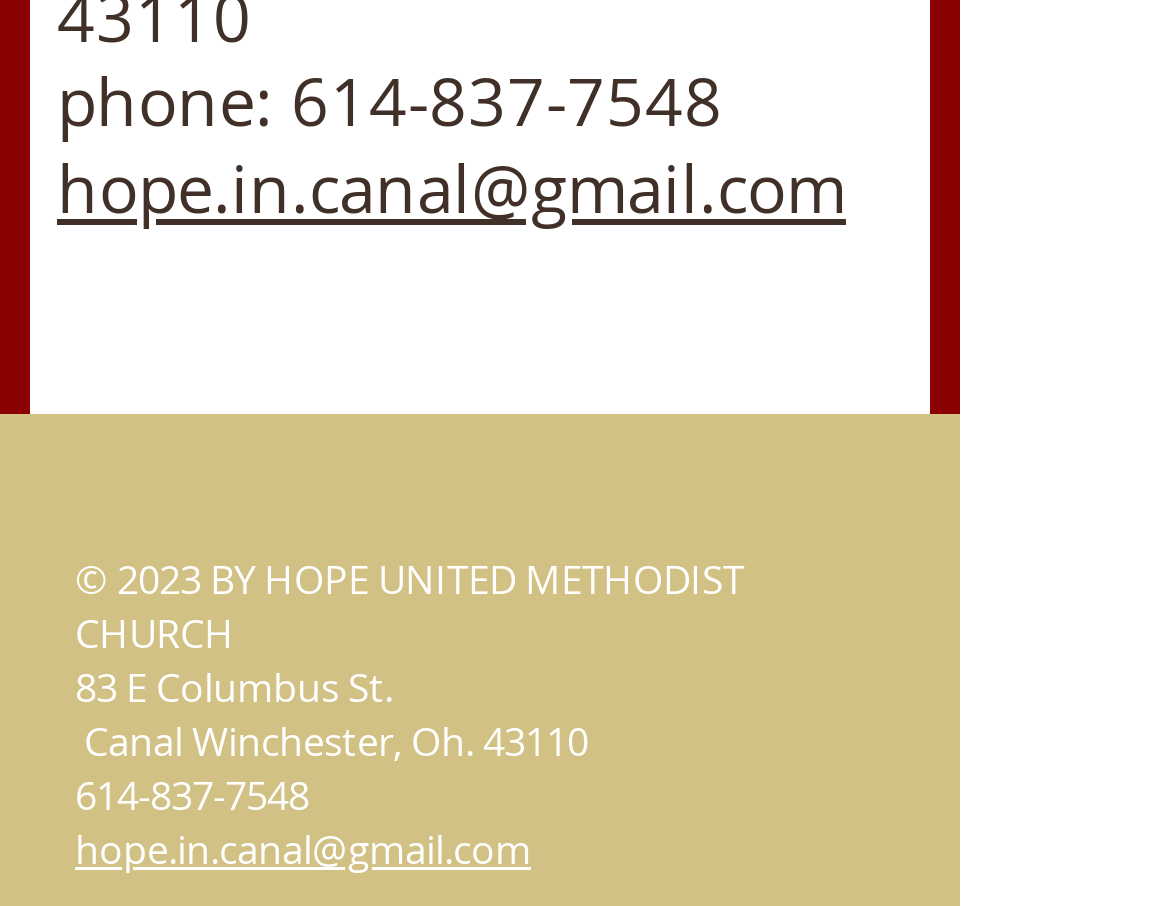What is the email address?
Based on the screenshot, give a detailed explanation to answer the question.

I found the email address by looking at the link elements on the webpage. There are two instances of the email address, one at the top and one at the bottom. The email address is 'hope.in.canal@gmail.com'.